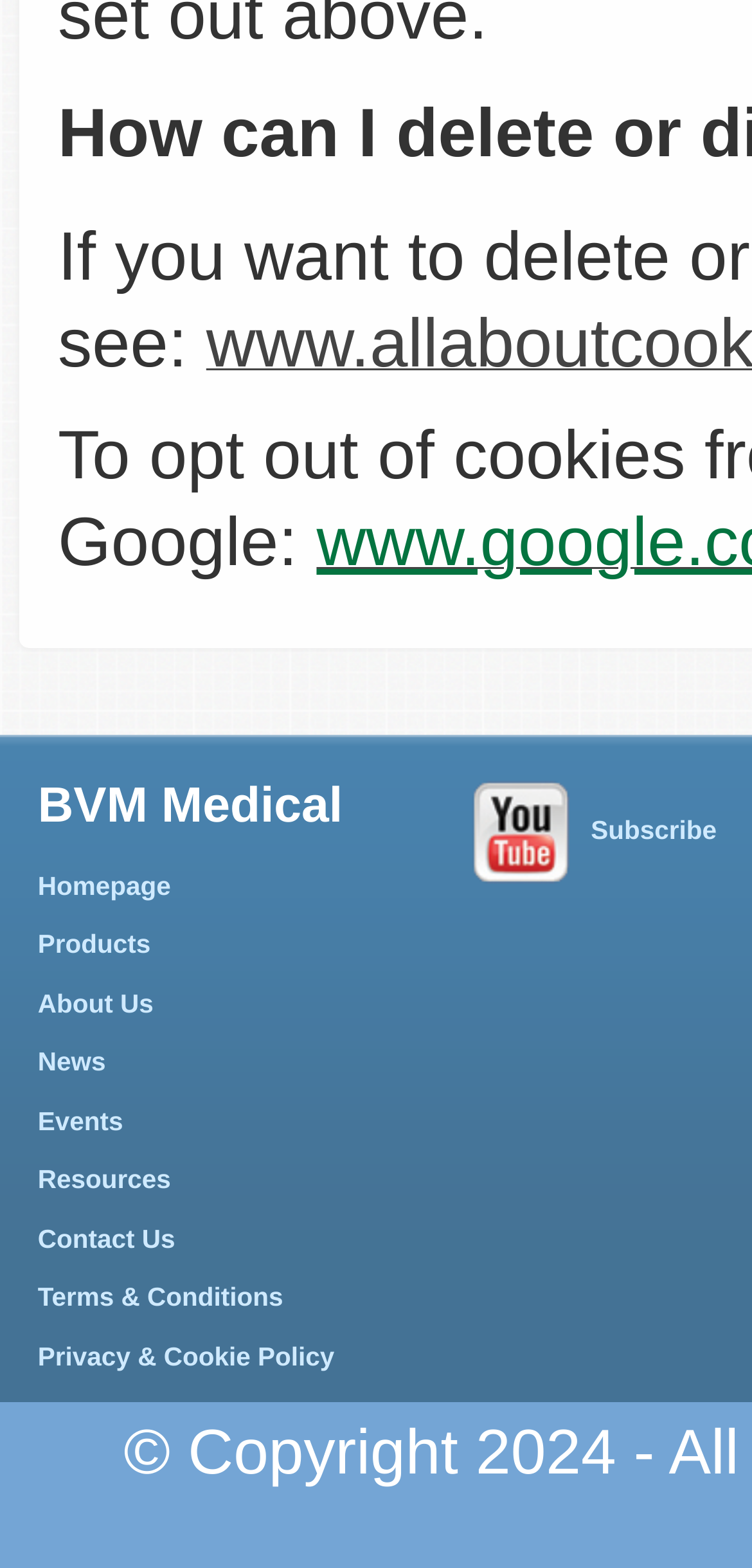Extract the bounding box coordinates for the UI element described by the text: "Events". The coordinates should be in the form of [left, top, right, bottom] with values between 0 and 1.

[0.05, 0.691, 0.164, 0.71]